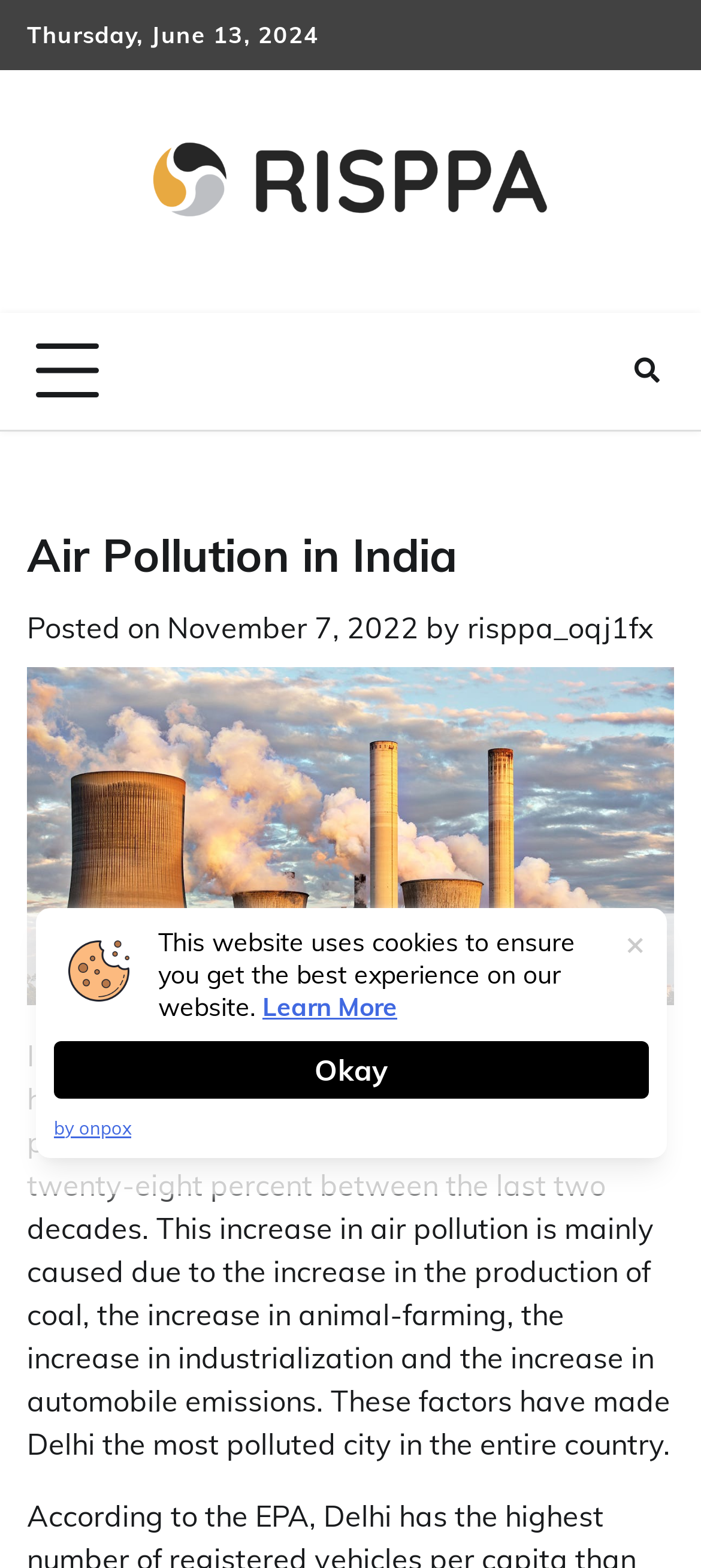Find the bounding box coordinates of the element's region that should be clicked in order to follow the given instruction: "Go to the author's page". The coordinates should consist of four float numbers between 0 and 1, i.e., [left, top, right, bottom].

[0.667, 0.389, 0.933, 0.412]